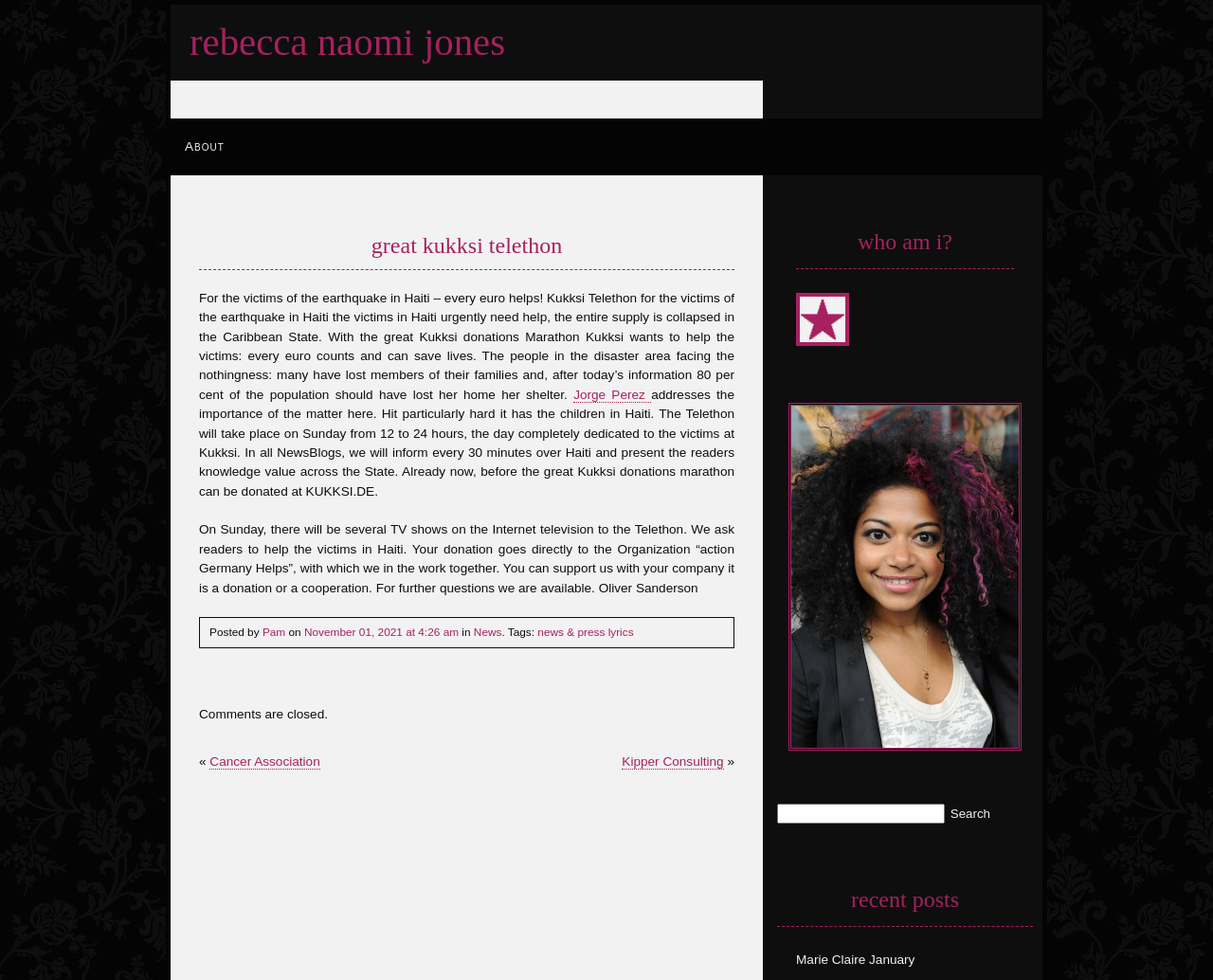Use a single word or phrase to answer the question:
Who is addressing the importance of the matter?

Jorge Perez